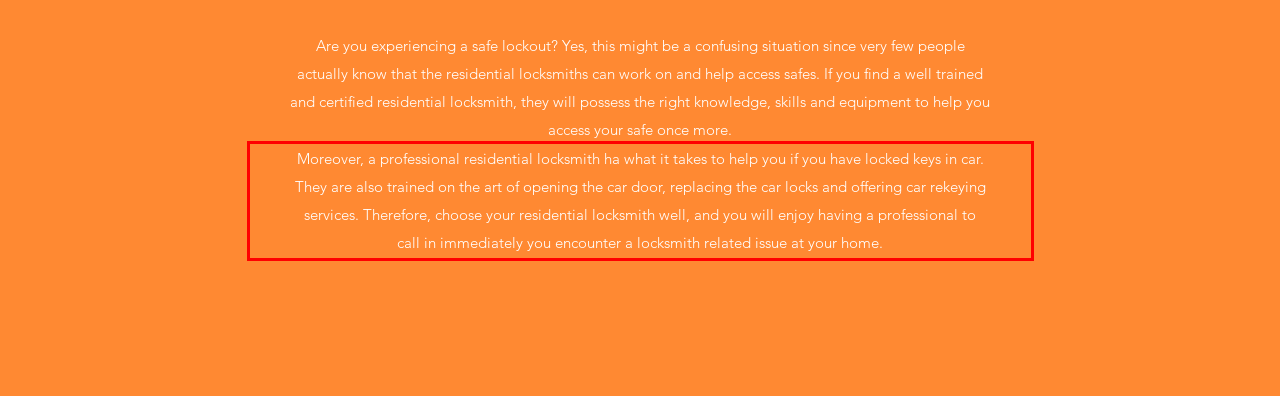Please extract the text content within the red bounding box on the webpage screenshot using OCR.

Moreover, a professional residential locksmith ha what it takes to help you if you have locked keys in car. They are also trained on the art of opening the car door, replacing the car locks and offering car rekeying services. Therefore, choose your residential locksmith well, and you will enjoy having a professional to call in immediately you encounter a locksmith related issue at your home.